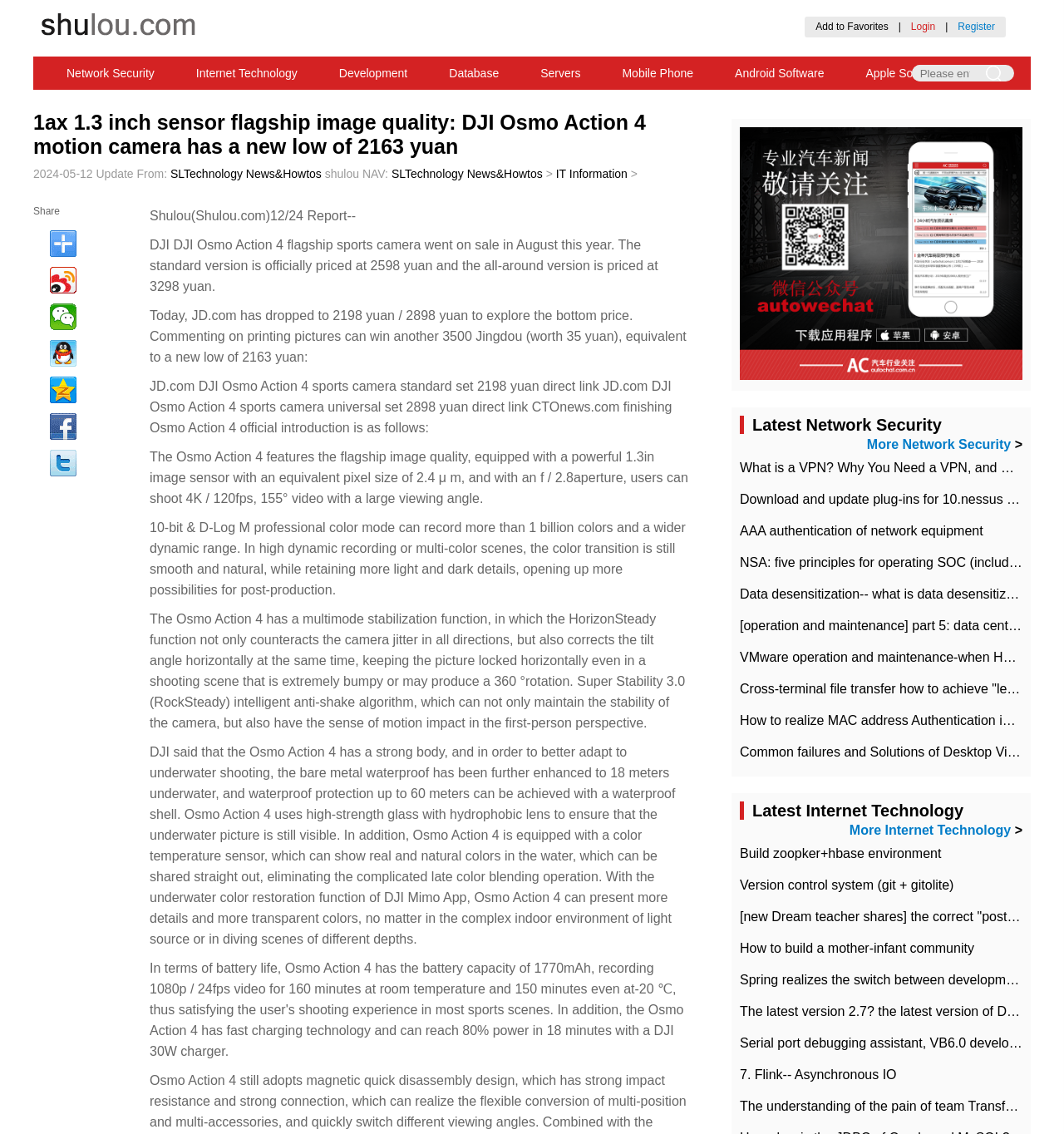Using the provided element description, identify the bounding box coordinates as (top-left x, top-left y, bottom-right x, bottom-right y). Ensure all values are between 0 and 1. Description: AAA authentication of network equipment

[0.695, 0.462, 0.924, 0.475]